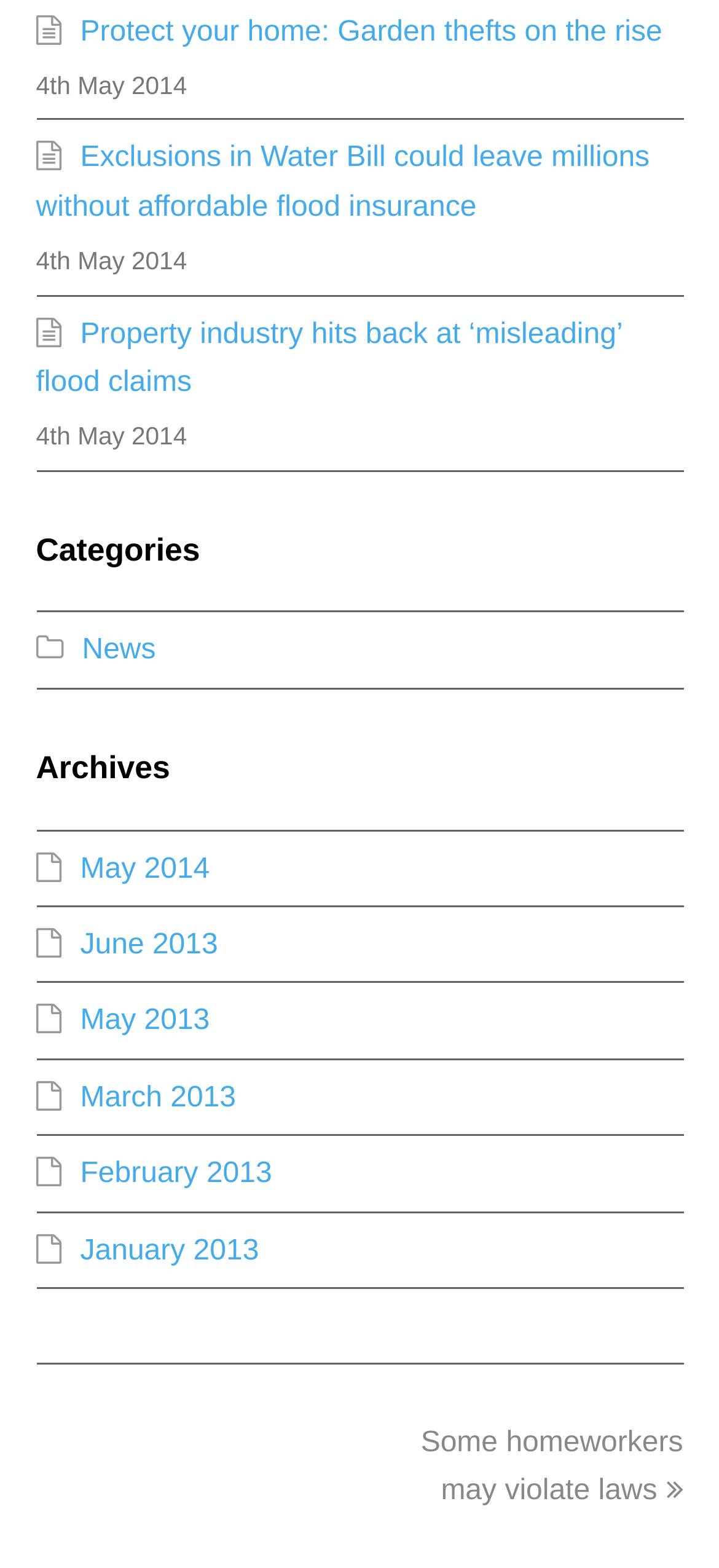Please find the bounding box coordinates of the element that must be clicked to perform the given instruction: "View news". The coordinates should be four float numbers from 0 to 1, i.e., [left, top, right, bottom].

[0.05, 0.405, 0.217, 0.425]